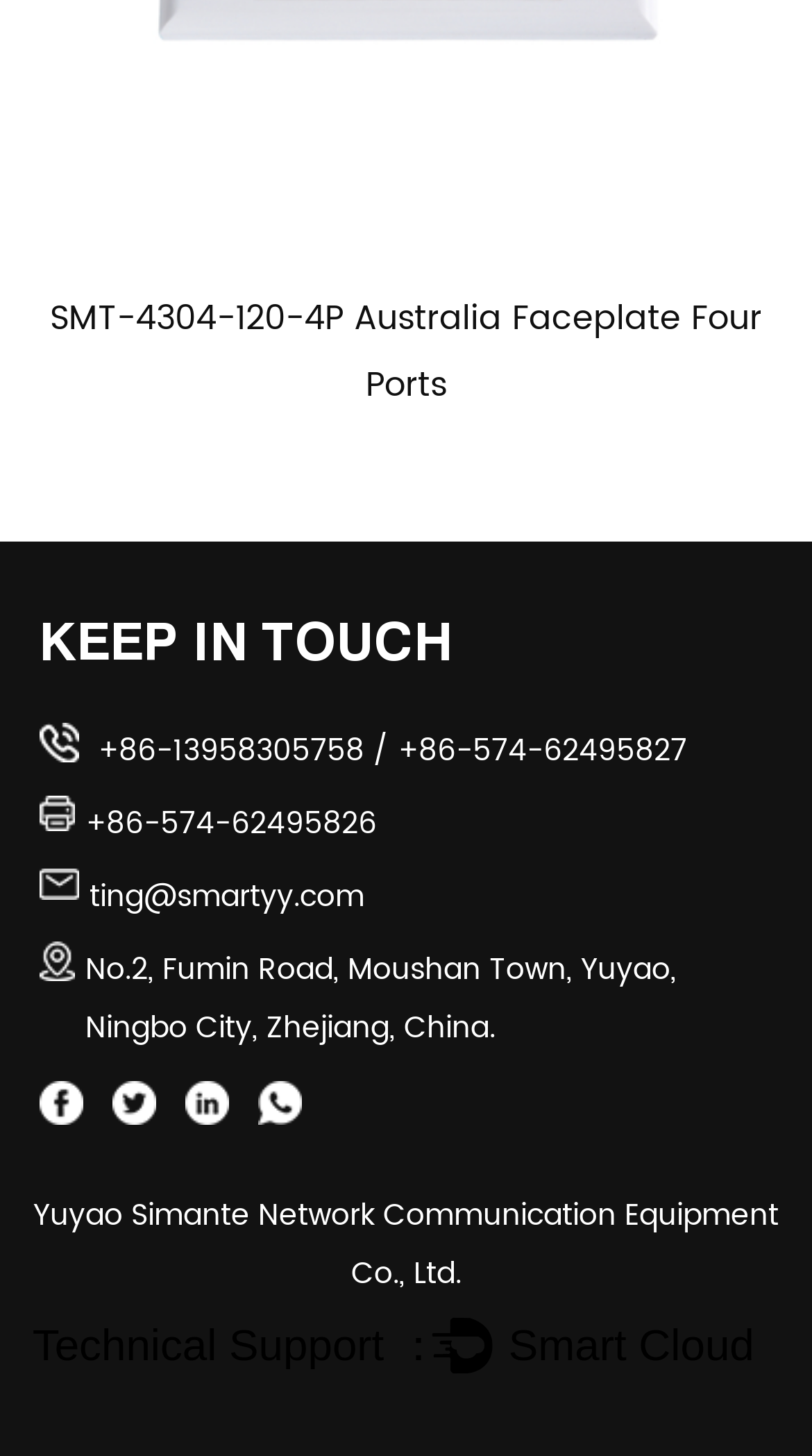Respond to the question below with a concise word or phrase:
What is the name of the product?

SMT-4310-50P(B) Flat Keystone Adapter